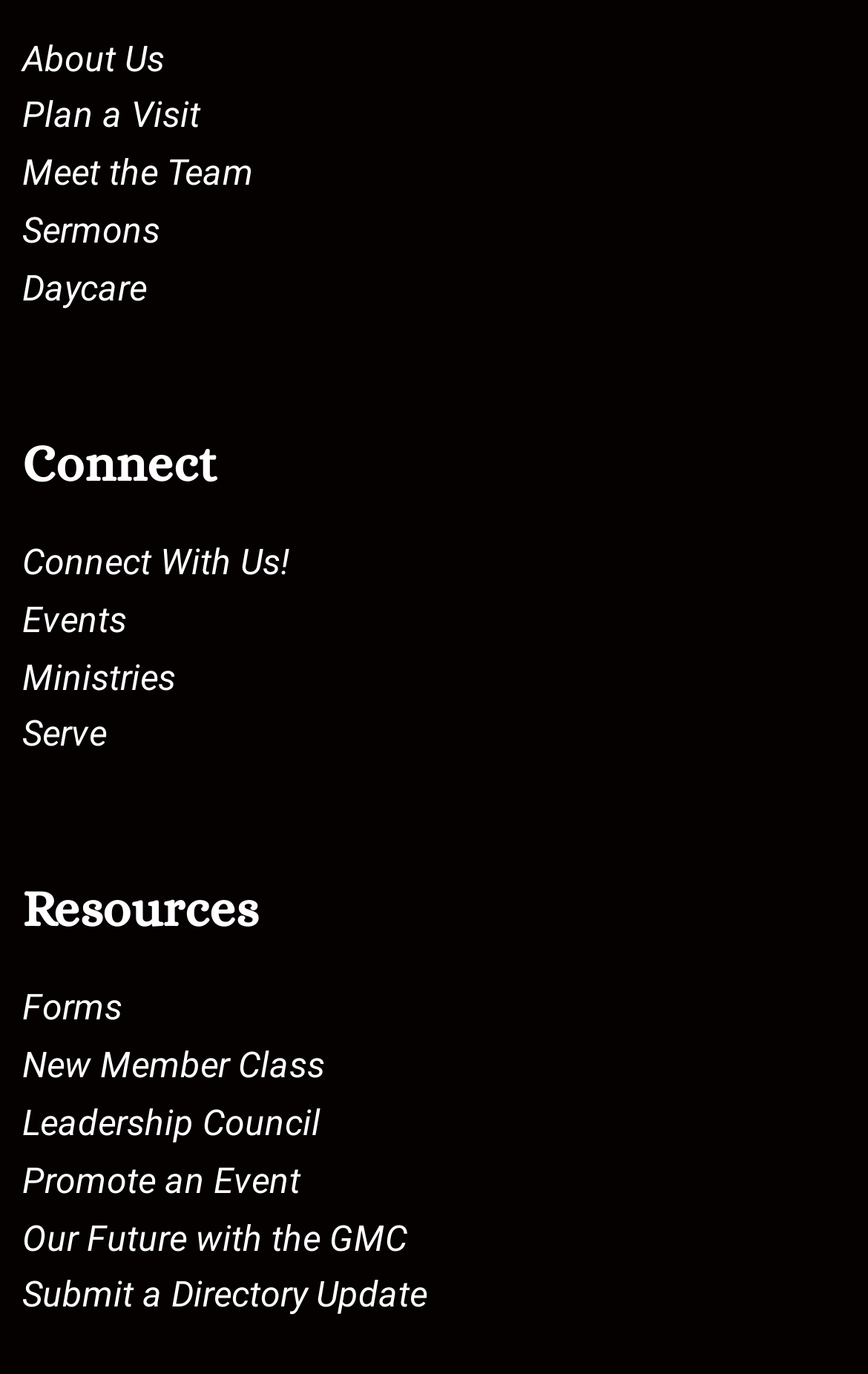Pinpoint the bounding box coordinates of the element that must be clicked to accomplish the following instruction: "Explore upcoming events". The coordinates should be in the format of four float numbers between 0 and 1, i.e., [left, top, right, bottom].

[0.026, 0.43, 0.974, 0.472]